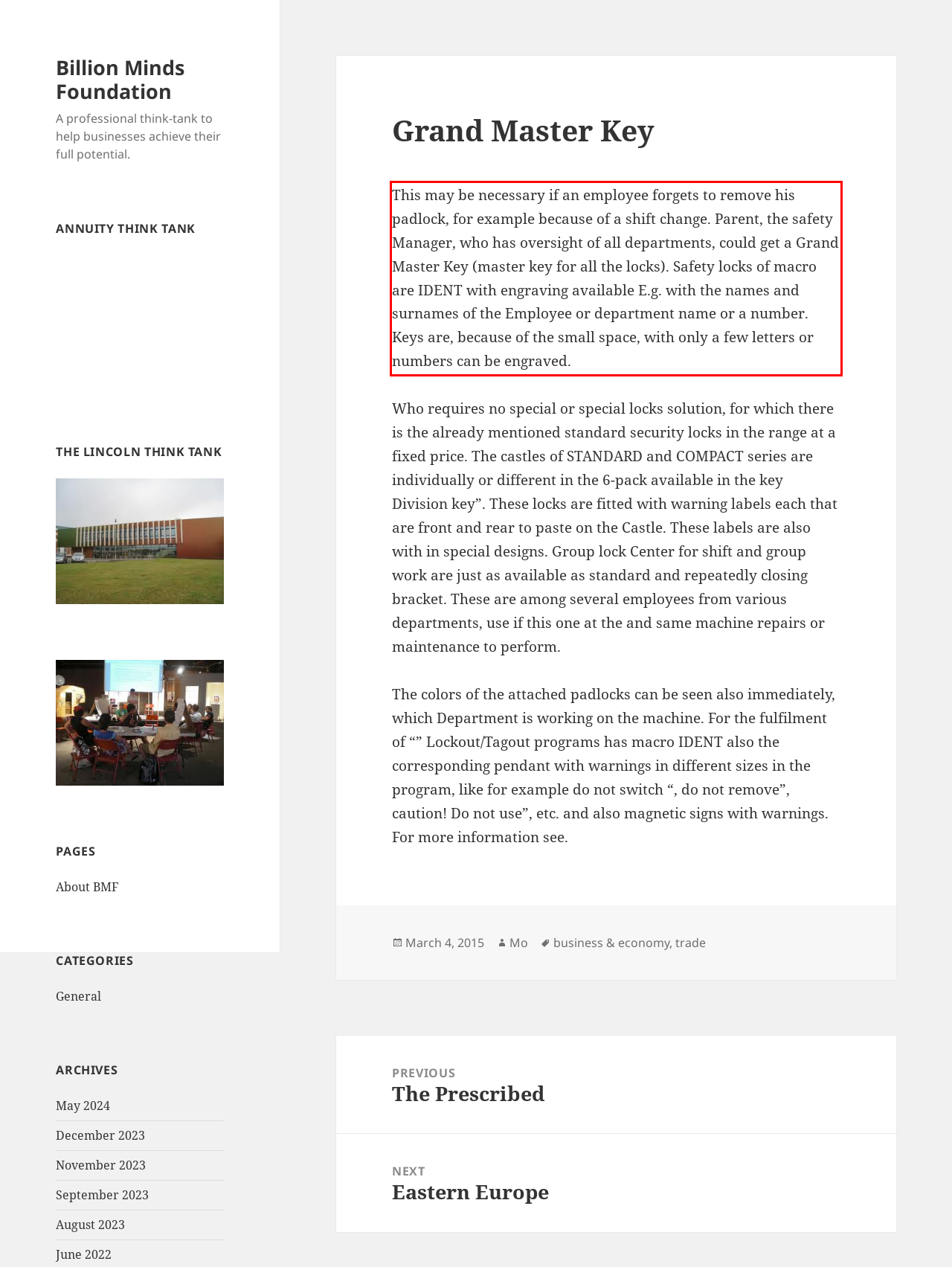Please extract the text content from the UI element enclosed by the red rectangle in the screenshot.

This may be necessary if an employee forgets to remove his padlock, for example because of a shift change. Parent, the safety Manager, who has oversight of all departments, could get a Grand Master Key (master key for all the locks). Safety locks of macro are IDENT with engraving available E.g. with the names and surnames of the Employee or department name or a number. Keys are, because of the small space, with only a few letters or numbers can be engraved.